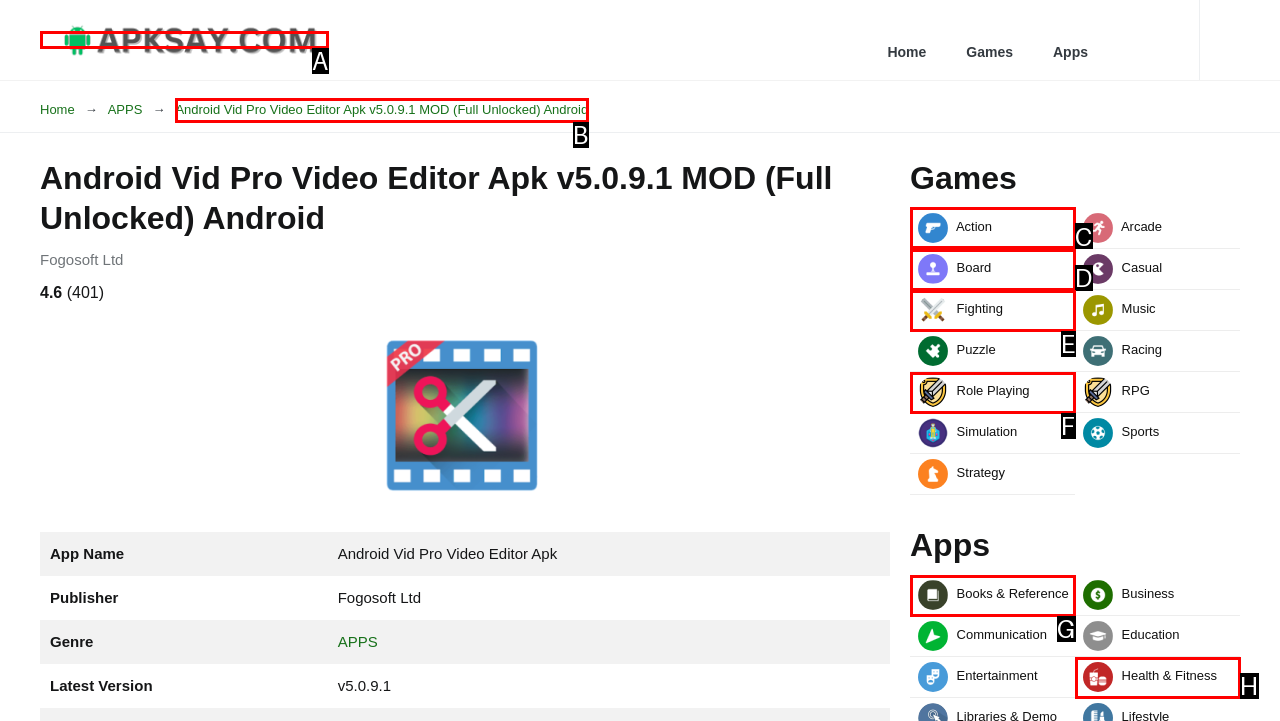Find the HTML element to click in order to complete this task: Click on the 'Action' game link
Answer with the letter of the correct option.

C